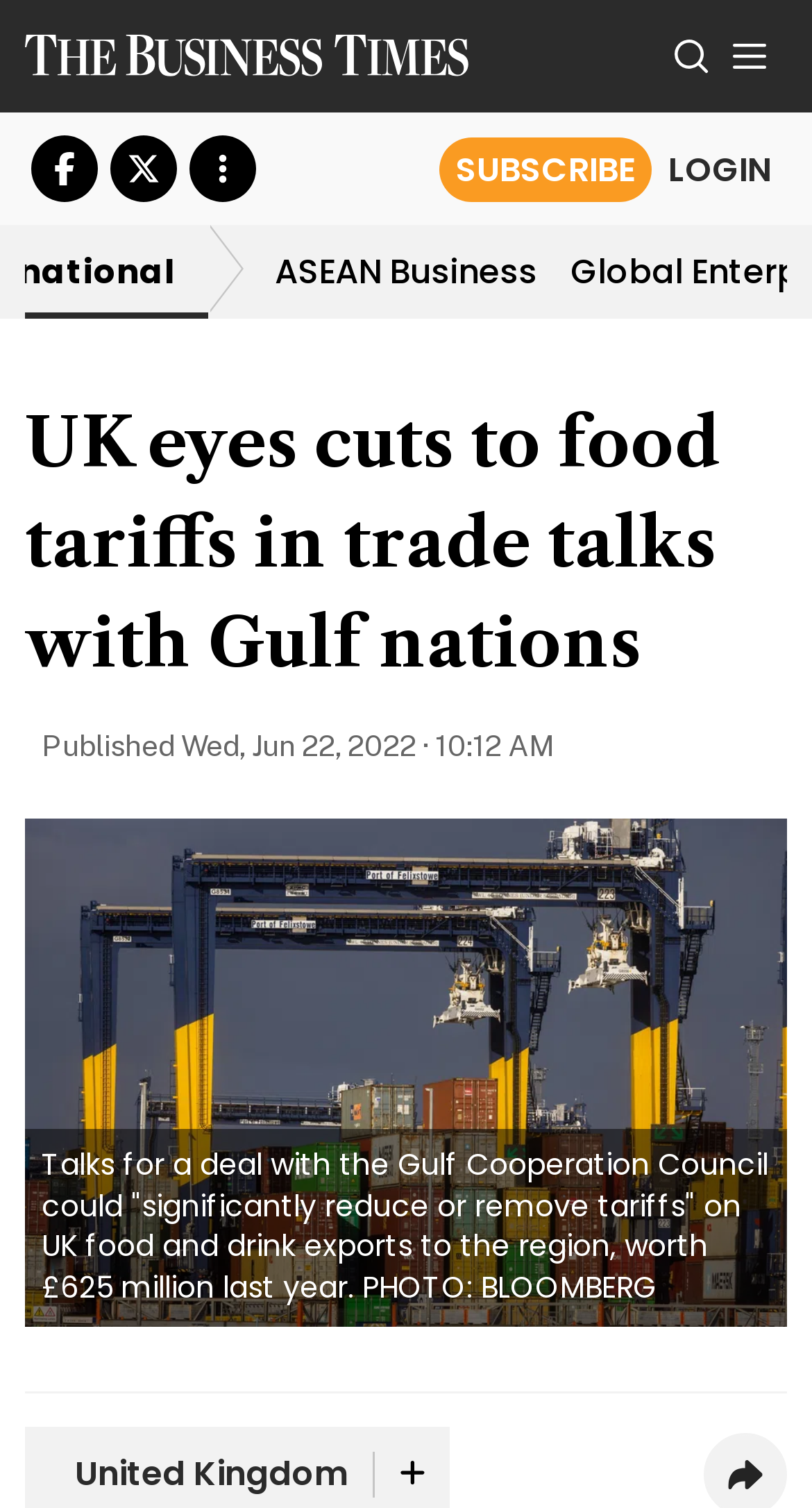Could you find the bounding box coordinates of the clickable area to complete this instruction: "Share on Facebook"?

[0.038, 0.09, 0.121, 0.134]